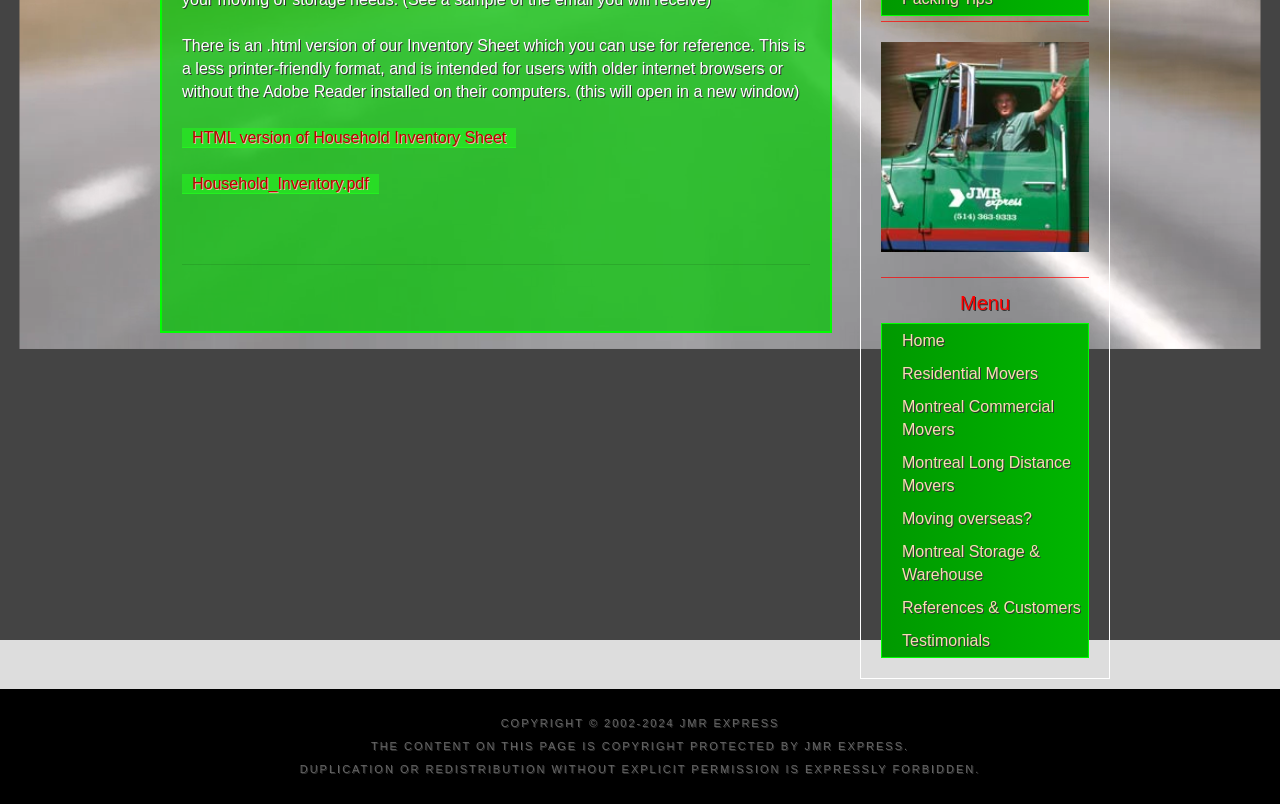Give the bounding box coordinates for the element described by: "Montreal Commercial Movers".

[0.705, 0.495, 0.823, 0.546]